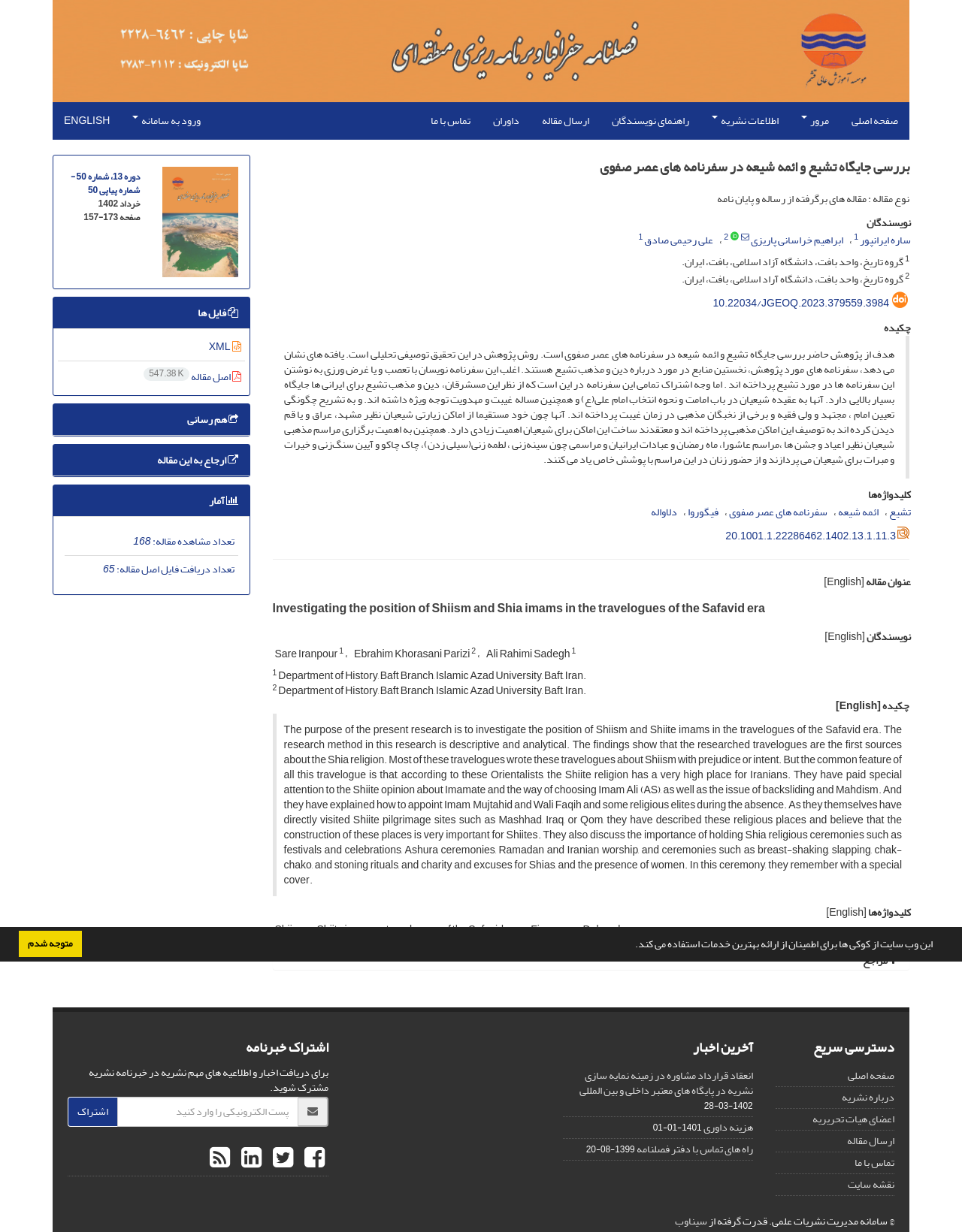Determine the bounding box coordinates for the region that must be clicked to execute the following instruction: "view the article by Sare Iranpour".

[0.894, 0.187, 0.947, 0.203]